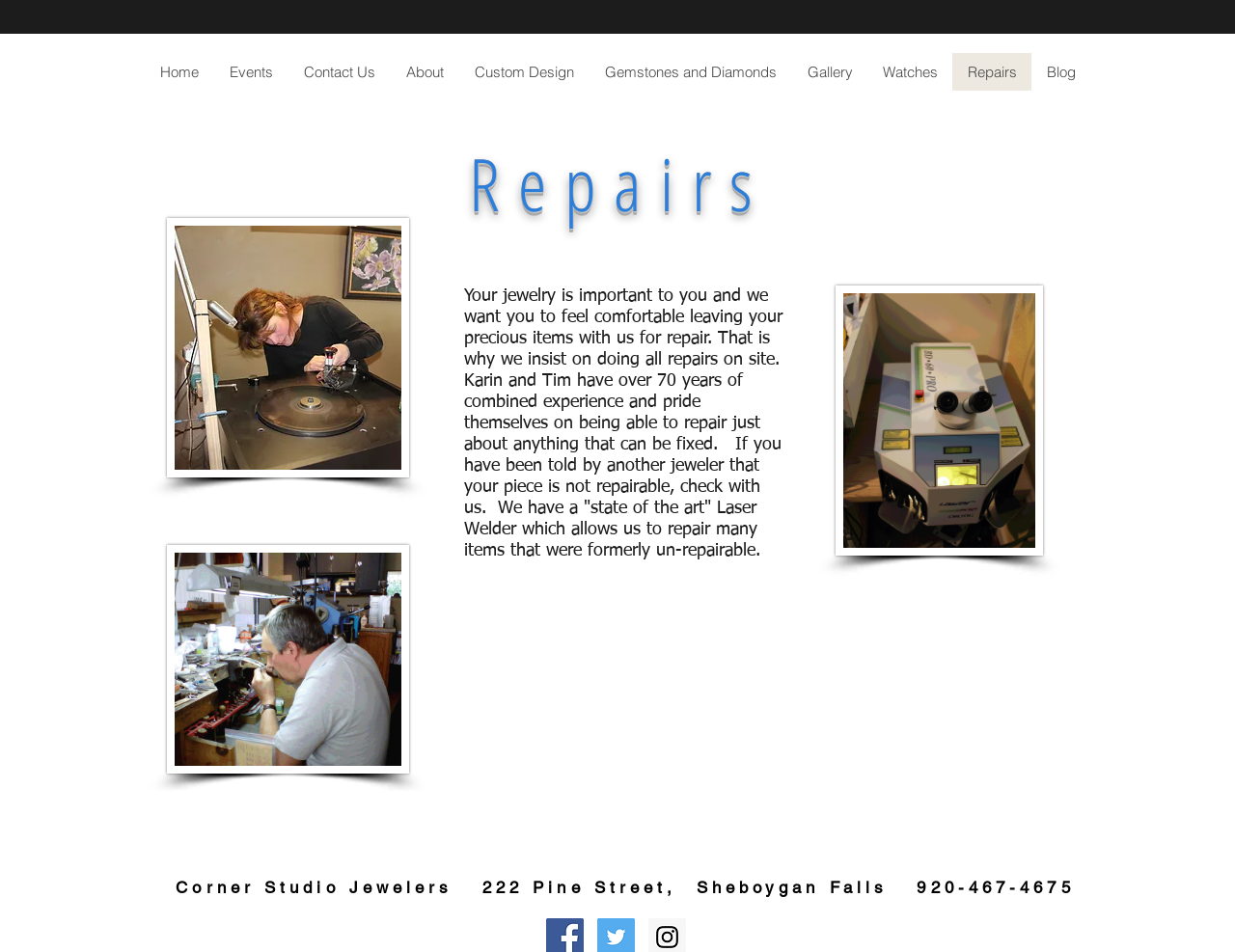Pinpoint the bounding box coordinates of the clickable element needed to complete the instruction: "click on Home". The coordinates should be provided as four float numbers between 0 and 1: [left, top, right, bottom].

[0.117, 0.056, 0.173, 0.095]